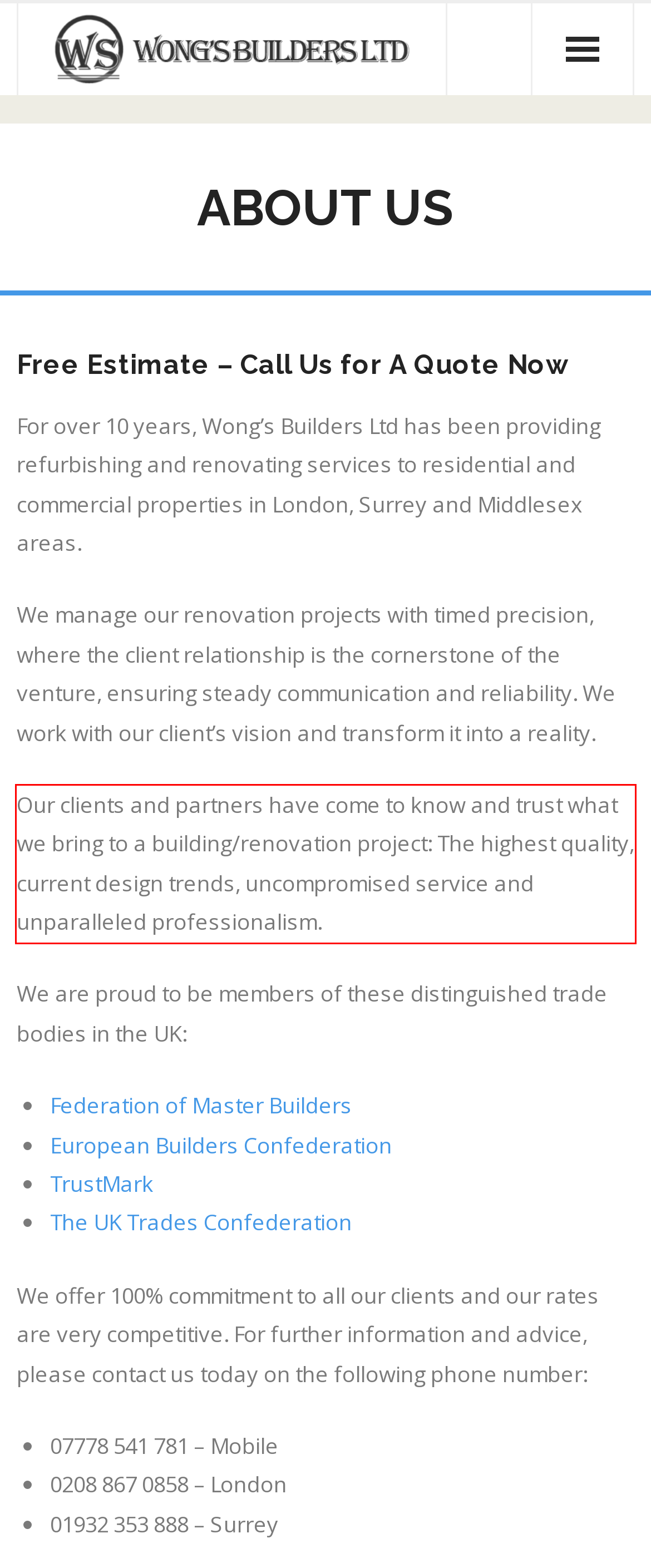The screenshot you have been given contains a UI element surrounded by a red rectangle. Use OCR to read and extract the text inside this red rectangle.

Our clients and partners have come to know and trust what we bring to a building/renovation project: The highest quality, current design trends, uncompromised service and unparalleled professionalism.